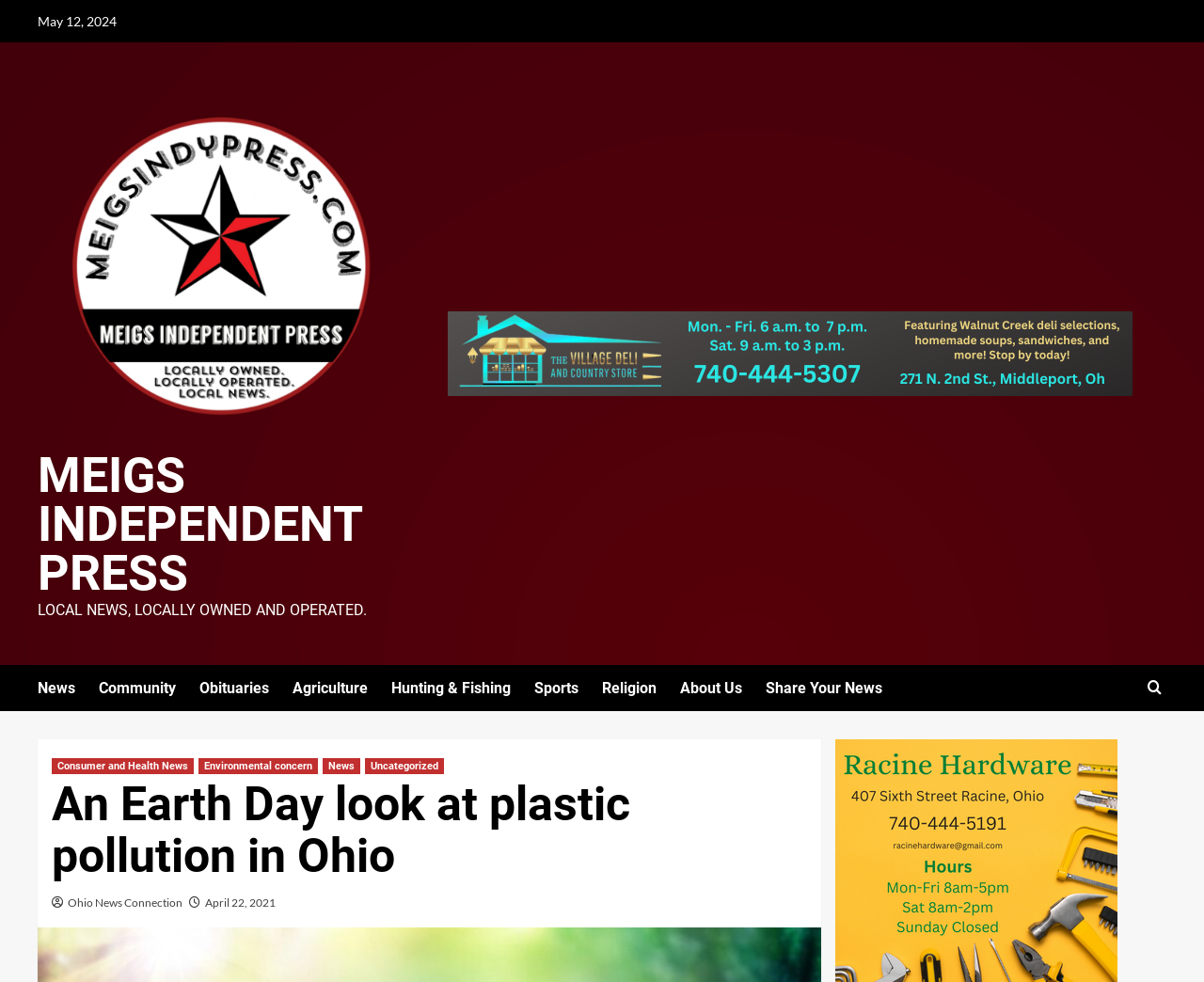Using the image as a reference, answer the following question in as much detail as possible:
How many subcategories are listed under the 'More' dropdown?

The 'More' dropdown has links to subcategories, including 'Consumer and Health News', 'Environmental concern', 'News', 'Uncategorized', and an icon. Counting these links, there are 5 subcategories listed under the 'More' dropdown.